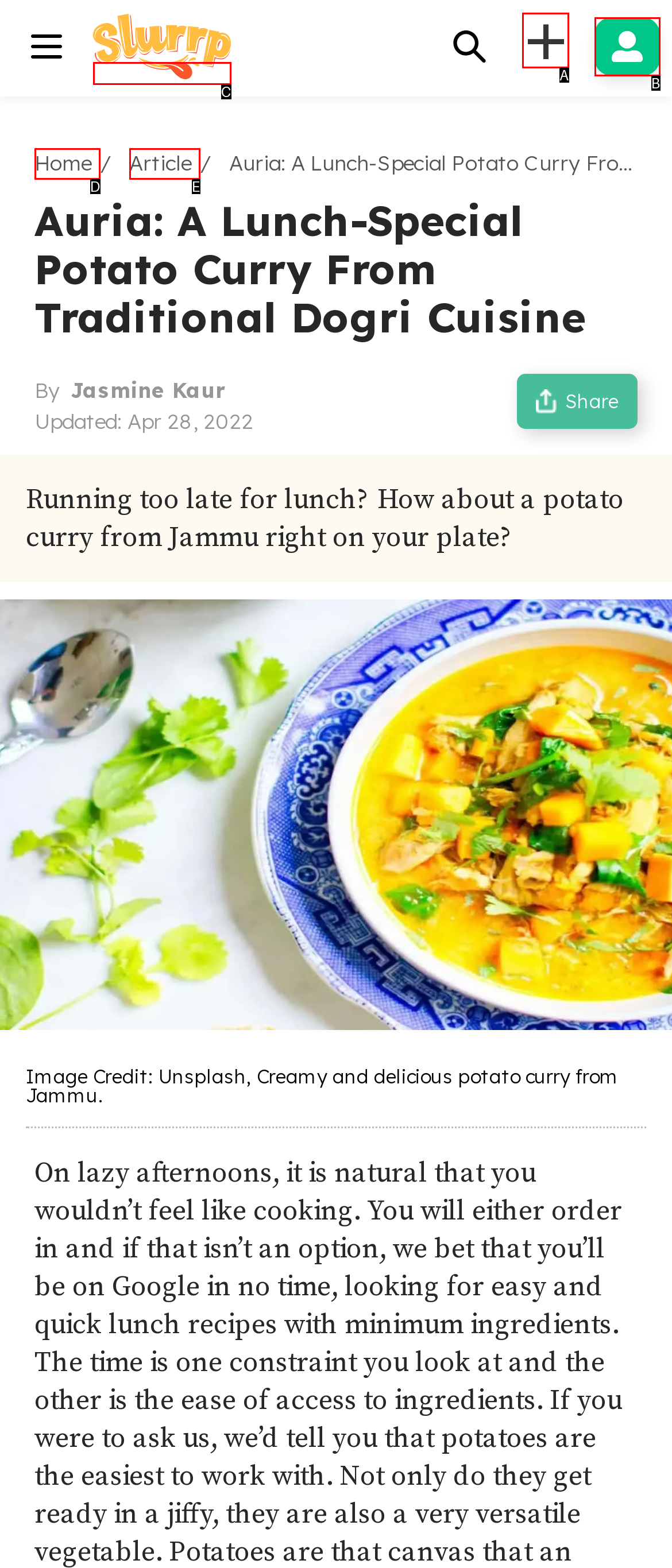Based on the given description: +, determine which HTML element is the best match. Respond with the letter of the chosen option.

A